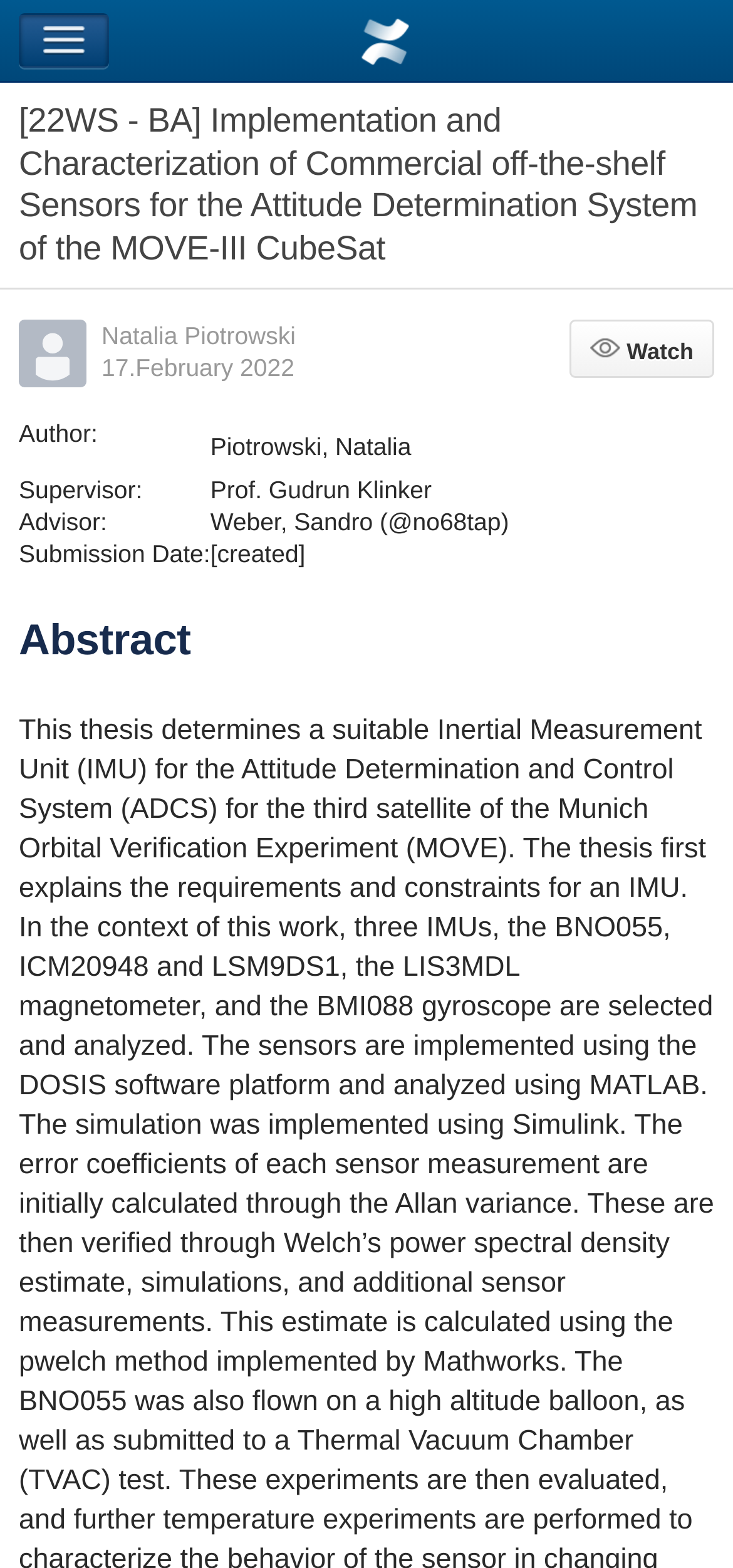What is the advisor of the author?
Please provide a single word or phrase as your answer based on the screenshot.

Weber, Sandro (@no68tap)